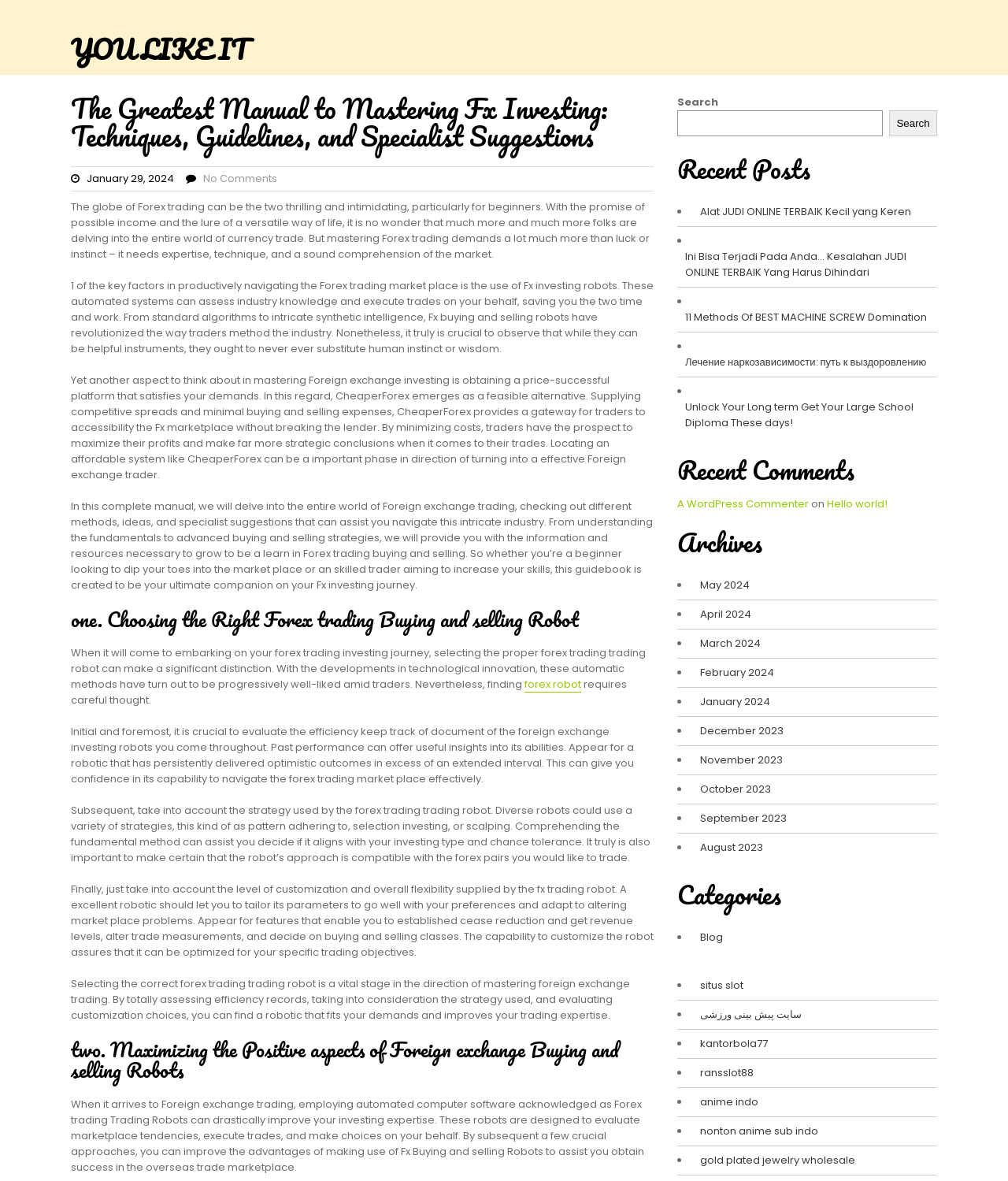What is the name of the platform mentioned in the article?
Look at the screenshot and respond with one word or a short phrase.

CheaperForex